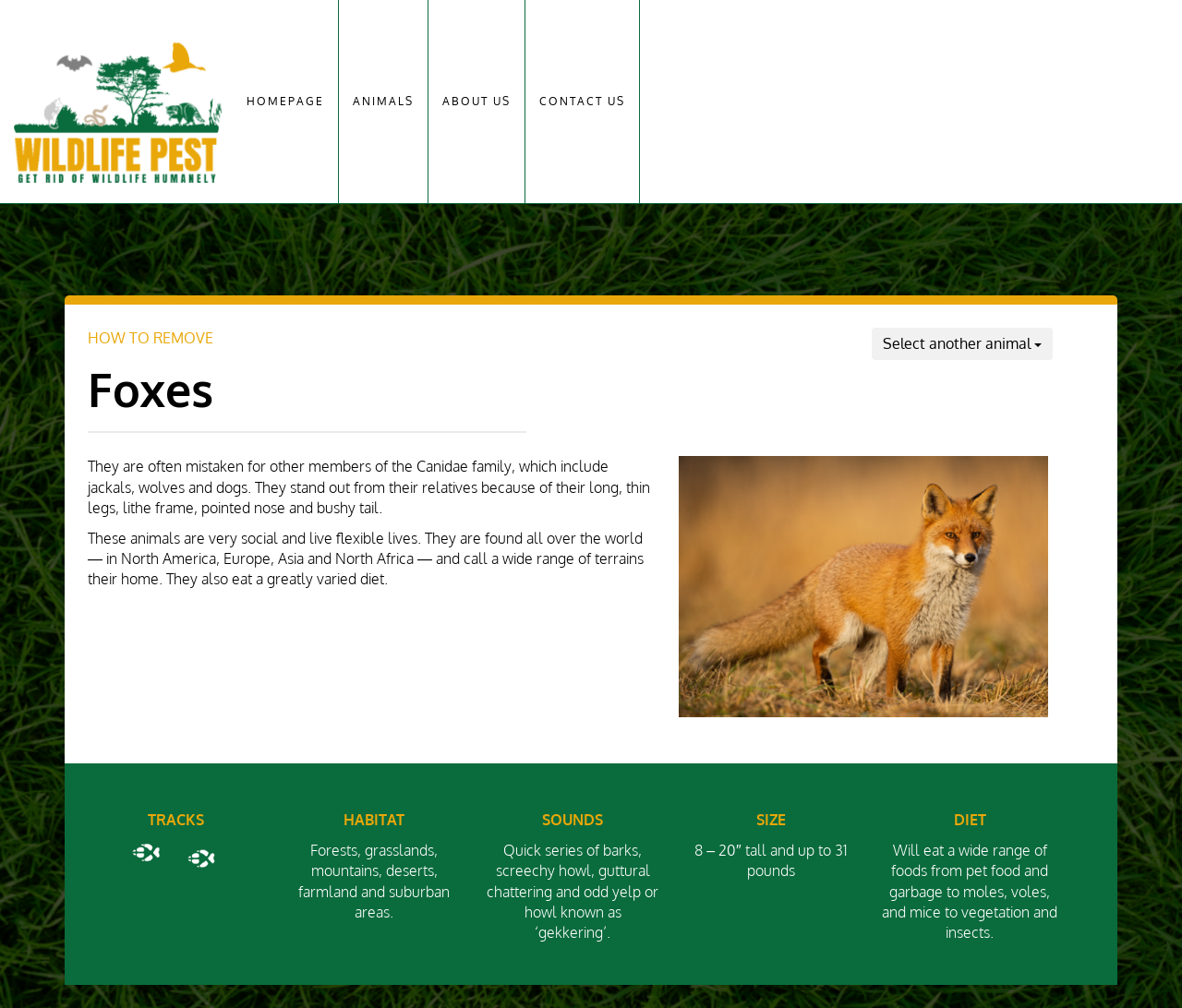What is the size of the described animal?
Answer the question with just one word or phrase using the image.

8-20 inches tall